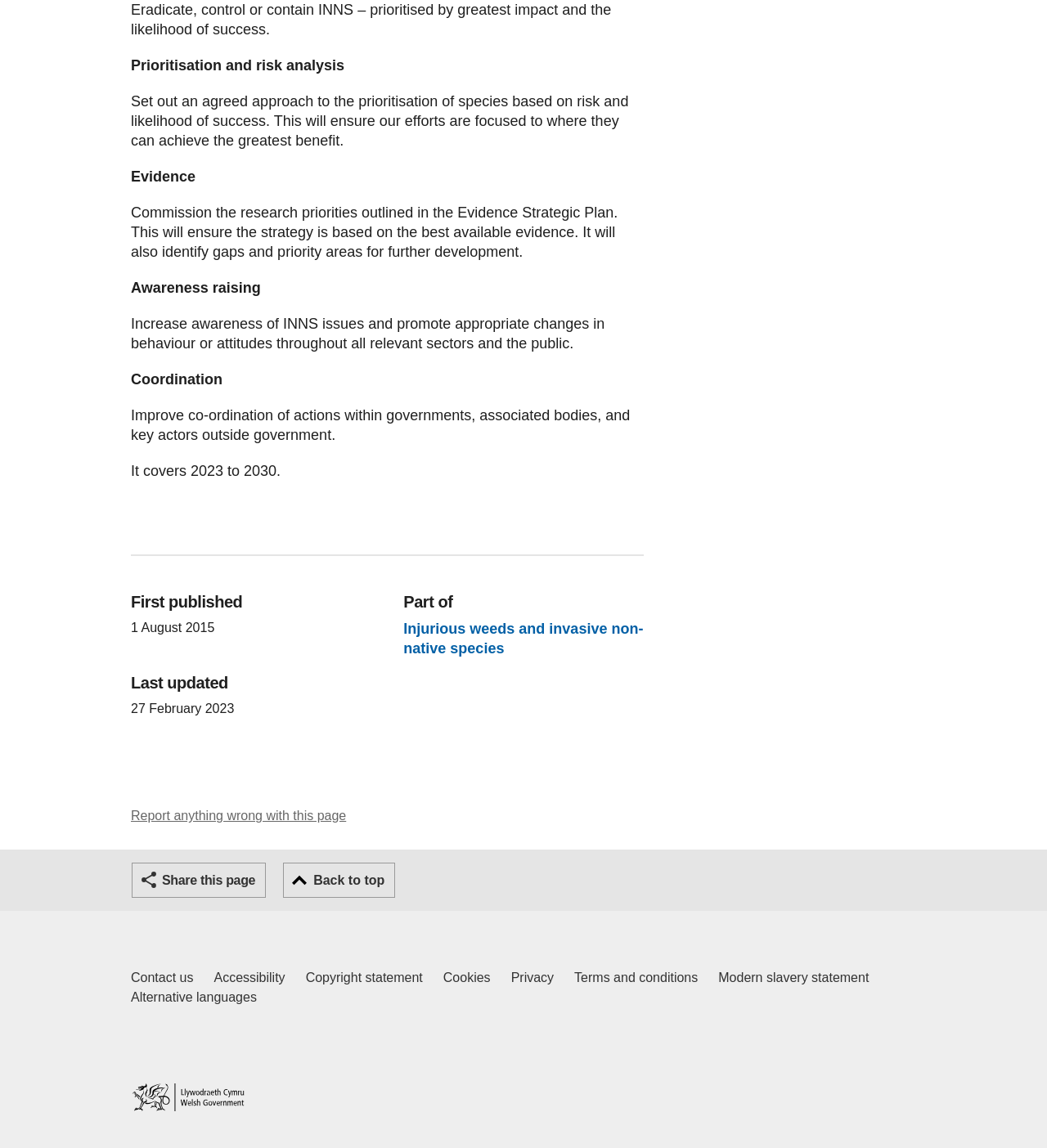Determine the bounding box coordinates of the section to be clicked to follow the instruction: "Send an email". The coordinates should be given as four float numbers between 0 and 1, formatted as [left, top, right, bottom].

None